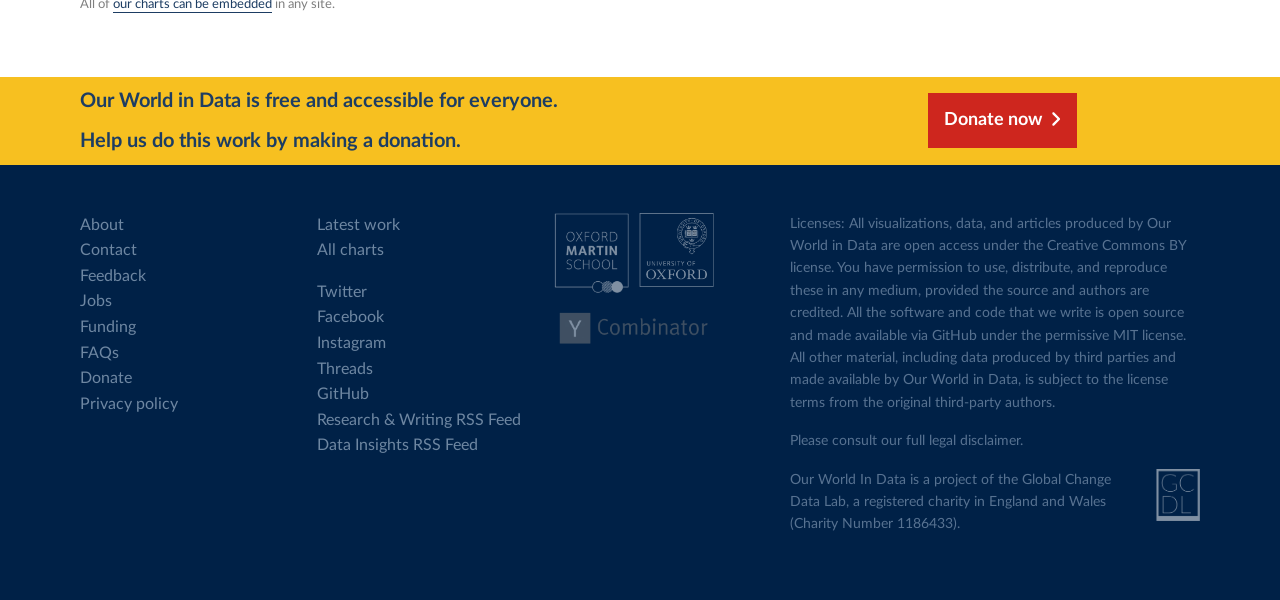Bounding box coordinates are specified in the format (top-left x, top-left y, bottom-right x, bottom-right y). All values are floating point numbers bounded between 0 and 1. Please provide the bounding box coordinate of the region this sentence describes: Latest work

[0.247, 0.354, 0.407, 0.397]